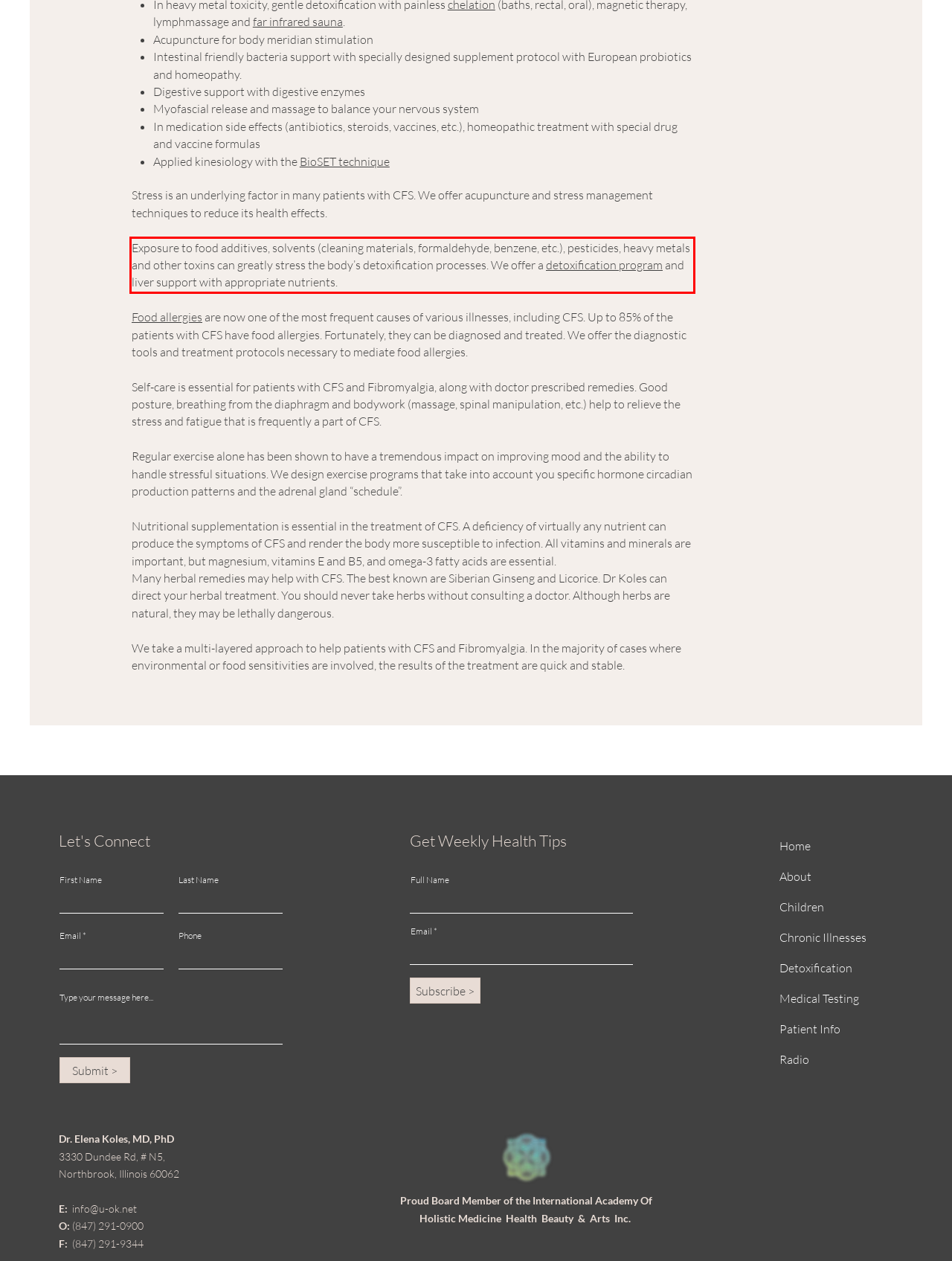Analyze the screenshot of a webpage where a red rectangle is bounding a UI element. Extract and generate the text content within this red bounding box.

Exposure to food additives, solvents (cleaning materials, formaldehyde, benzene, etc.), pesticides, heavy metals and other toxins can greatly stress the body’s detoxification processes. We offer a detoxification program and liver support with appropriate nutrients.